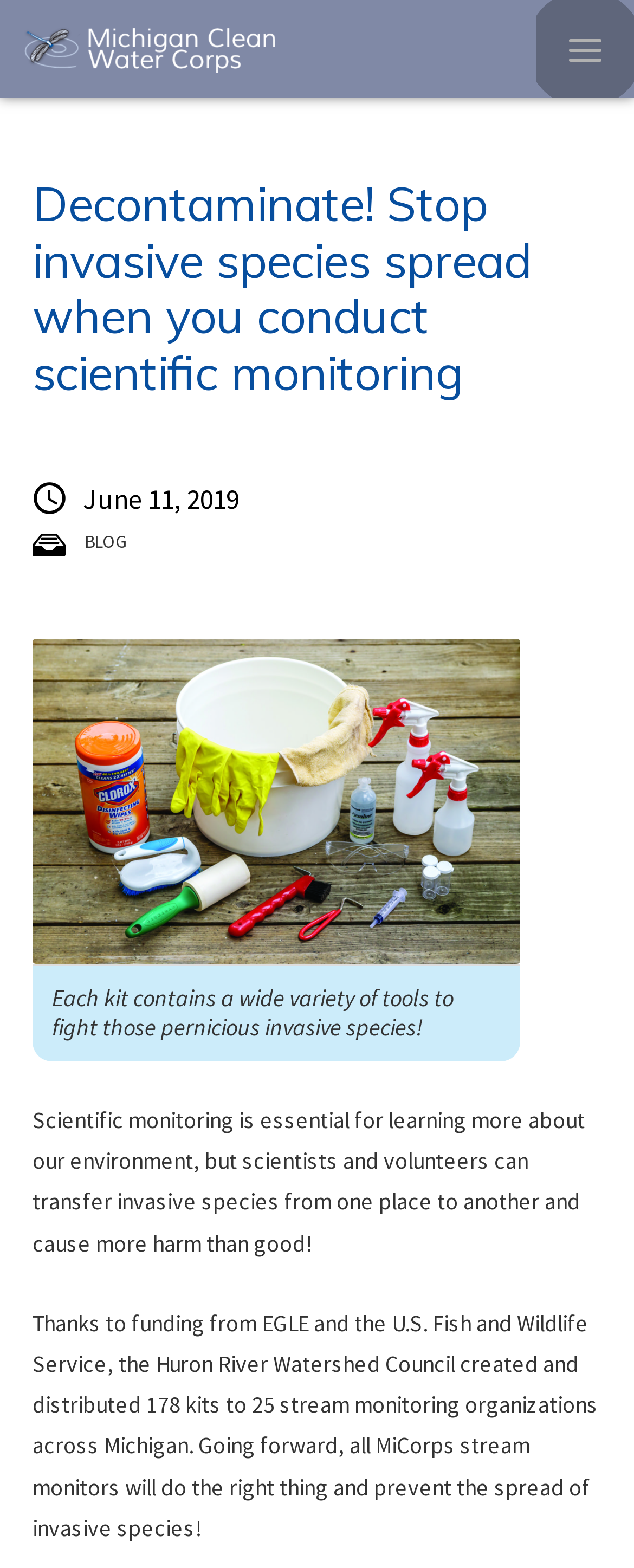Please extract and provide the main headline of the webpage.

Decontaminate! Stop invasive species spread when you conduct scientific monitoring